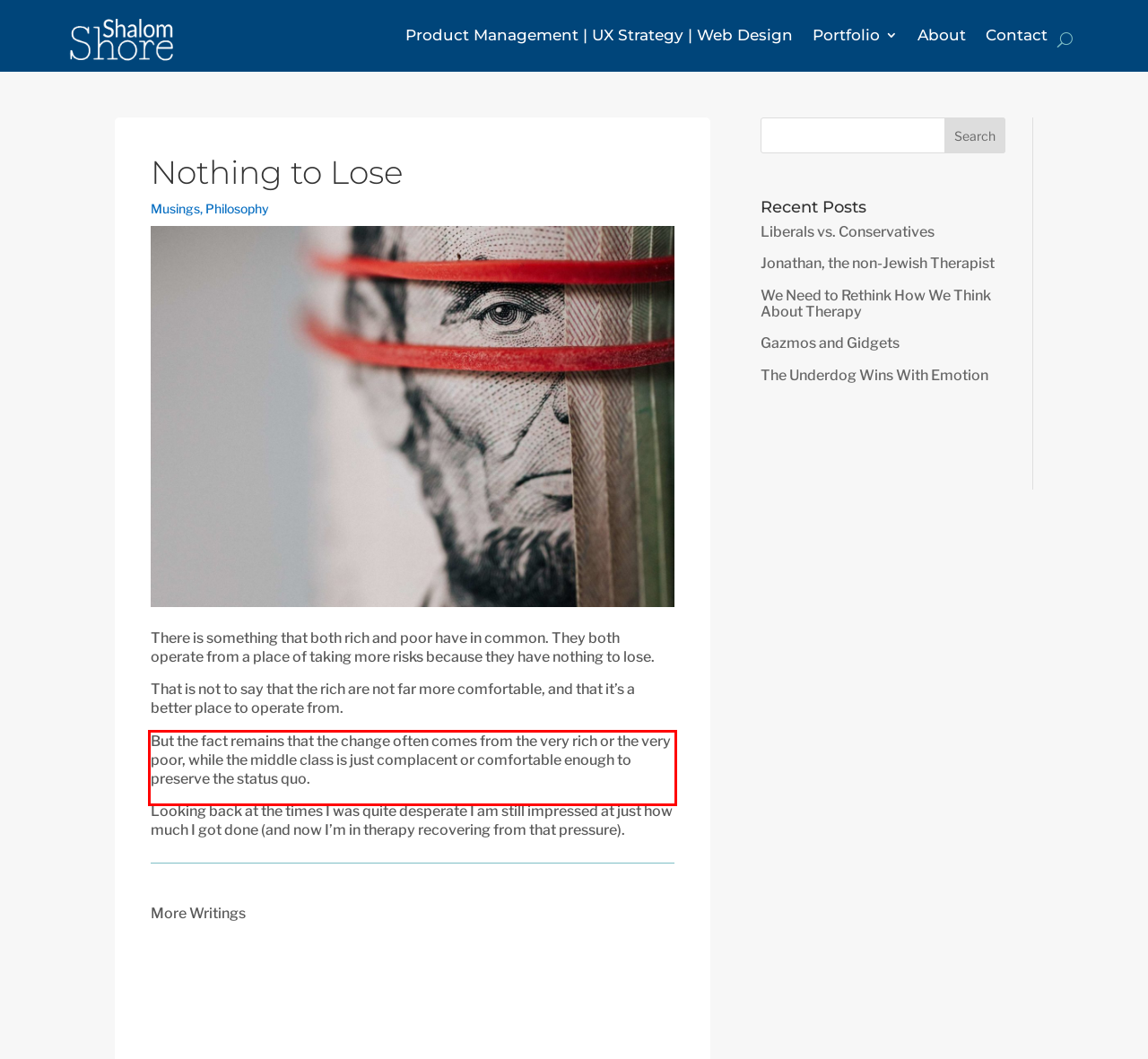Please perform OCR on the text content within the red bounding box that is highlighted in the provided webpage screenshot.

But the fact remains that the change often comes from the very rich or the very poor, while the middle class is just complacent or comfortable enough to preserve the status quo.